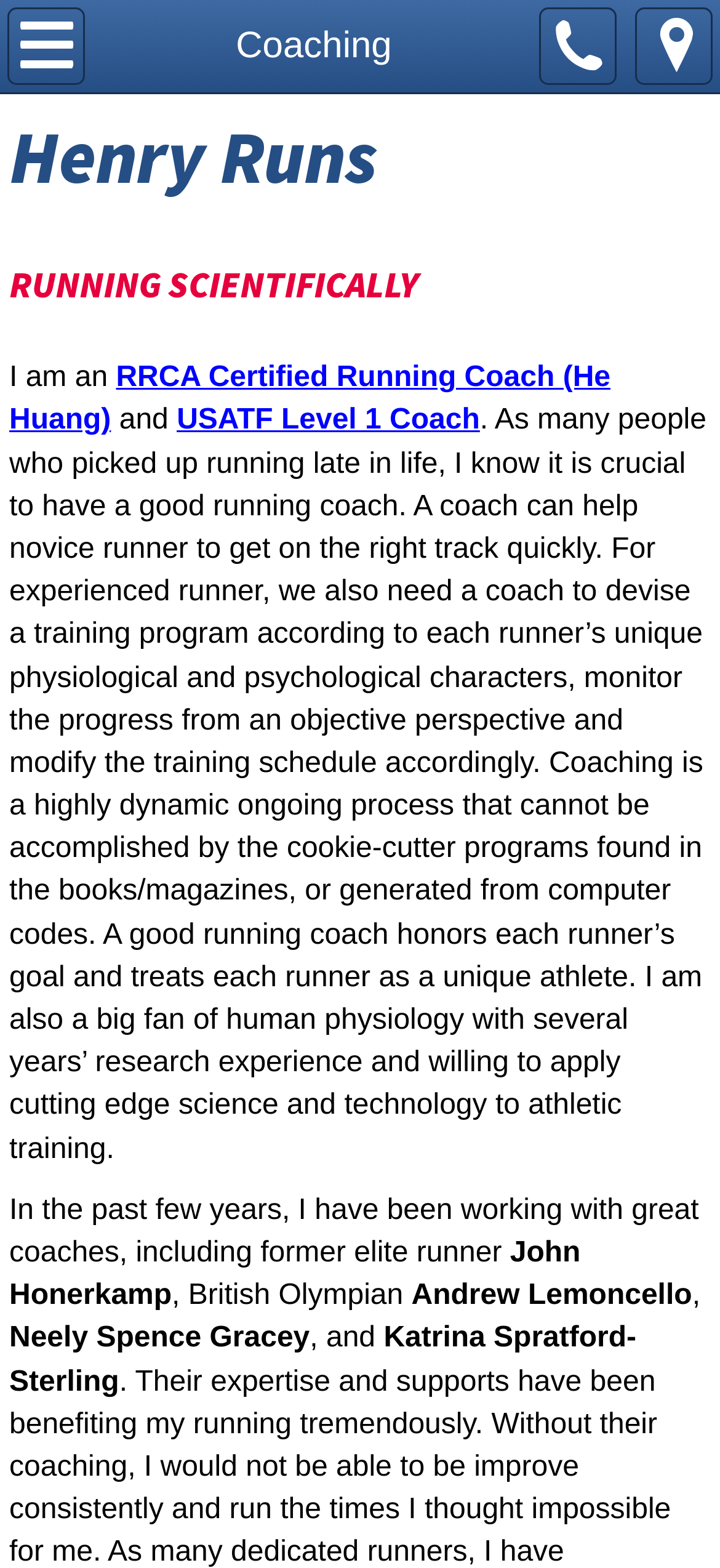Detail the webpage's structure and highlights in your description.

The webpage is about coaching services offered by HenryRuns.com. At the top, there are three buttons aligned horizontally, taking up about 90% of the width. The first button is located at the far left, the second is almost at the center, and the third is at the far right.

Below the buttons, the title "Henry Runs" is prominently displayed, followed by the subtitle "RUNNING SCIENTIFICALLY". The text "I am an" is written below, accompanied by a link to "RRCA Certified Running Coach (He Huang)" and a brief description. 

The main content of the webpage is a long paragraph that explains the importance of having a good running coach, whether you're a novice or experienced runner. The text is divided into several sections, with the first part discussing the role of a coach in helping runners achieve their goals. The second part introduces the coach's background, mentioning their research experience in human physiology and their willingness to apply scientific knowledge to athletic training.

The rest of the content lists the coach's experience working with other great coaches, including John Honerkamp, British Olympian Andrew Lemoncello, Neely Spence Gracey, and Katrina Spratford-Sterling. These names are mentioned in separate lines, with some additional descriptions. Overall, the webpage has a clean and simple layout, with a focus on presenting the coach's qualifications and services.